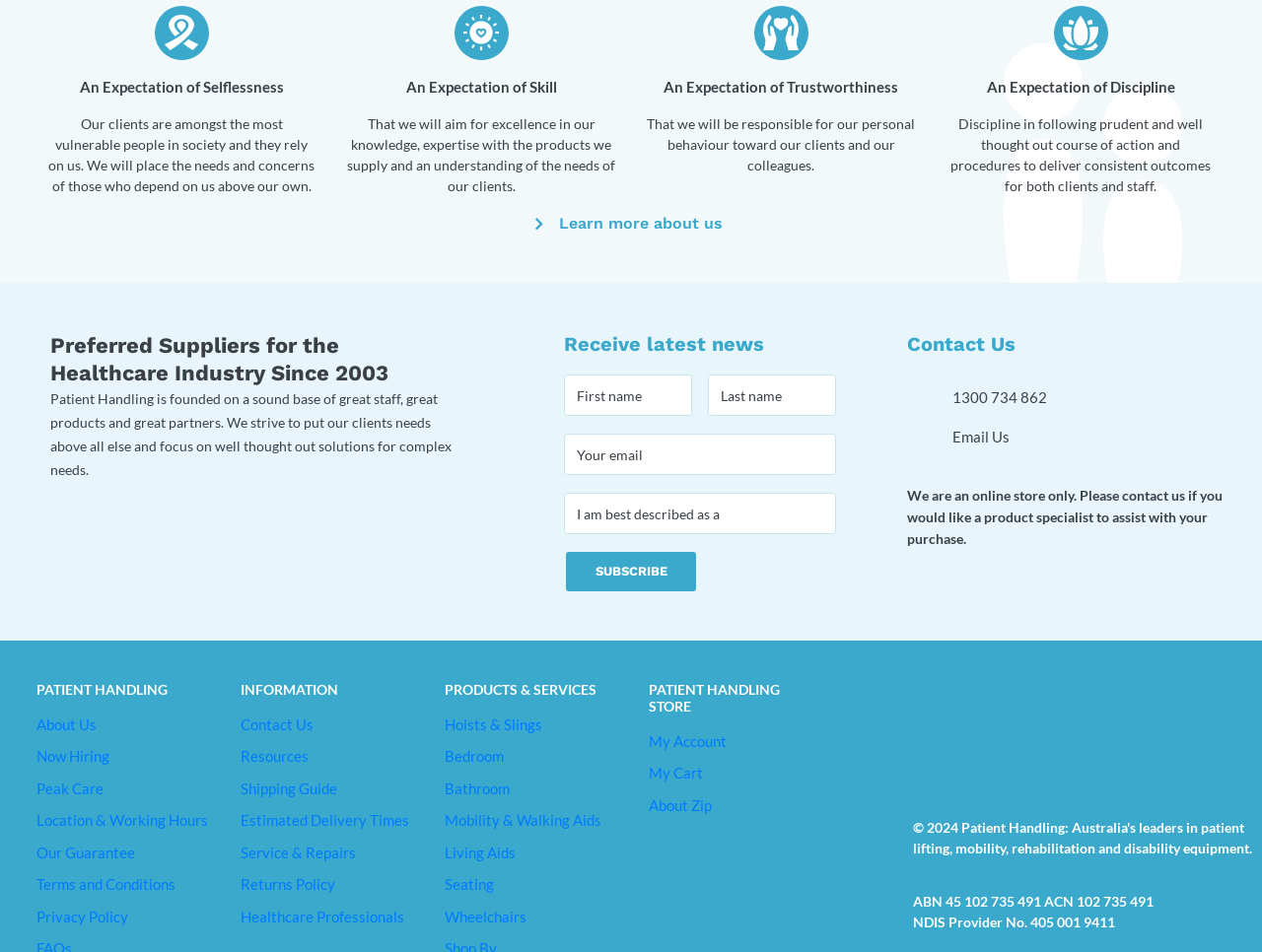Please respond in a single word or phrase: 
What is the name of the company?

Patient Handling